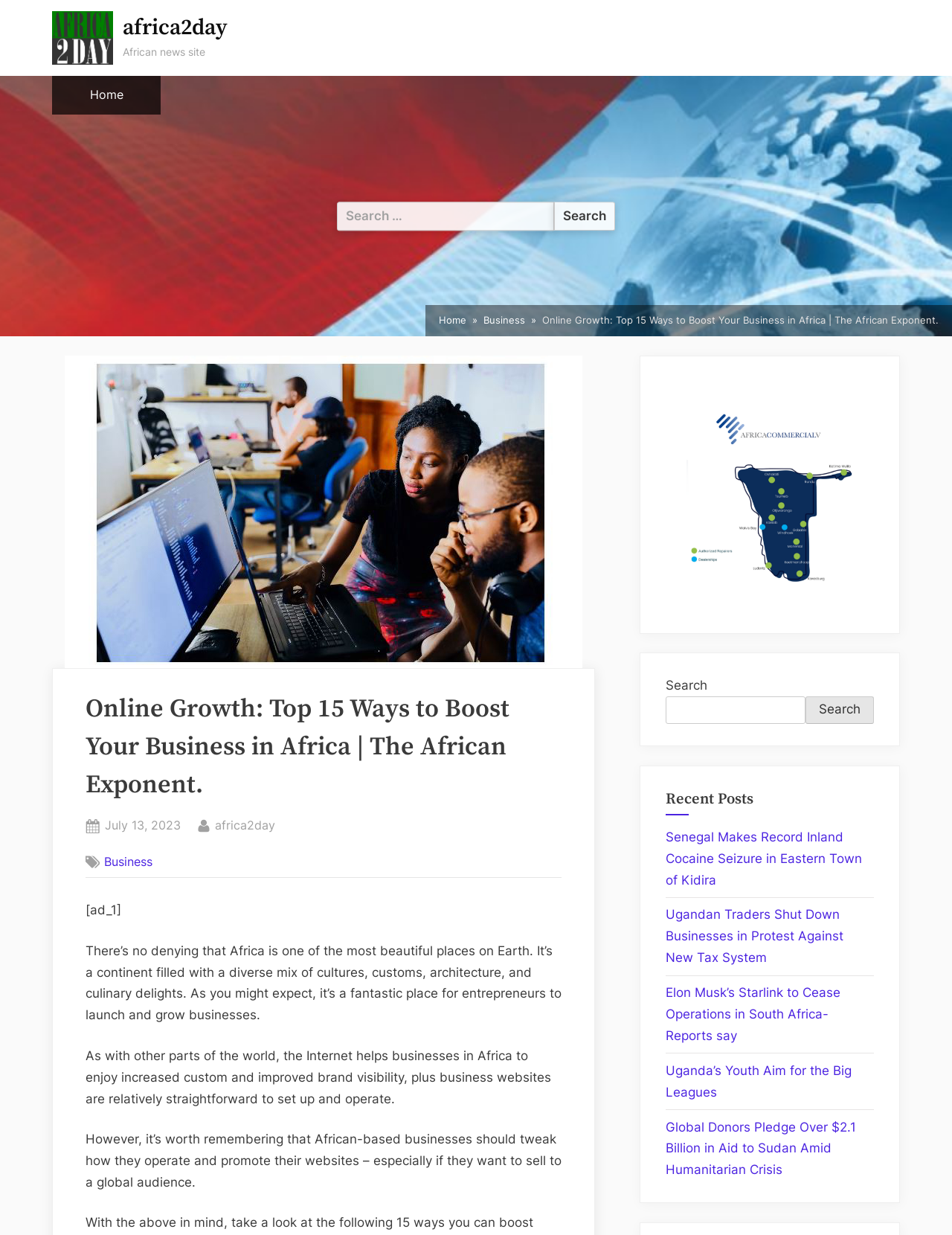What is the date of the main article?
Please provide a single word or phrase as your answer based on the screenshot.

July 13, 2023